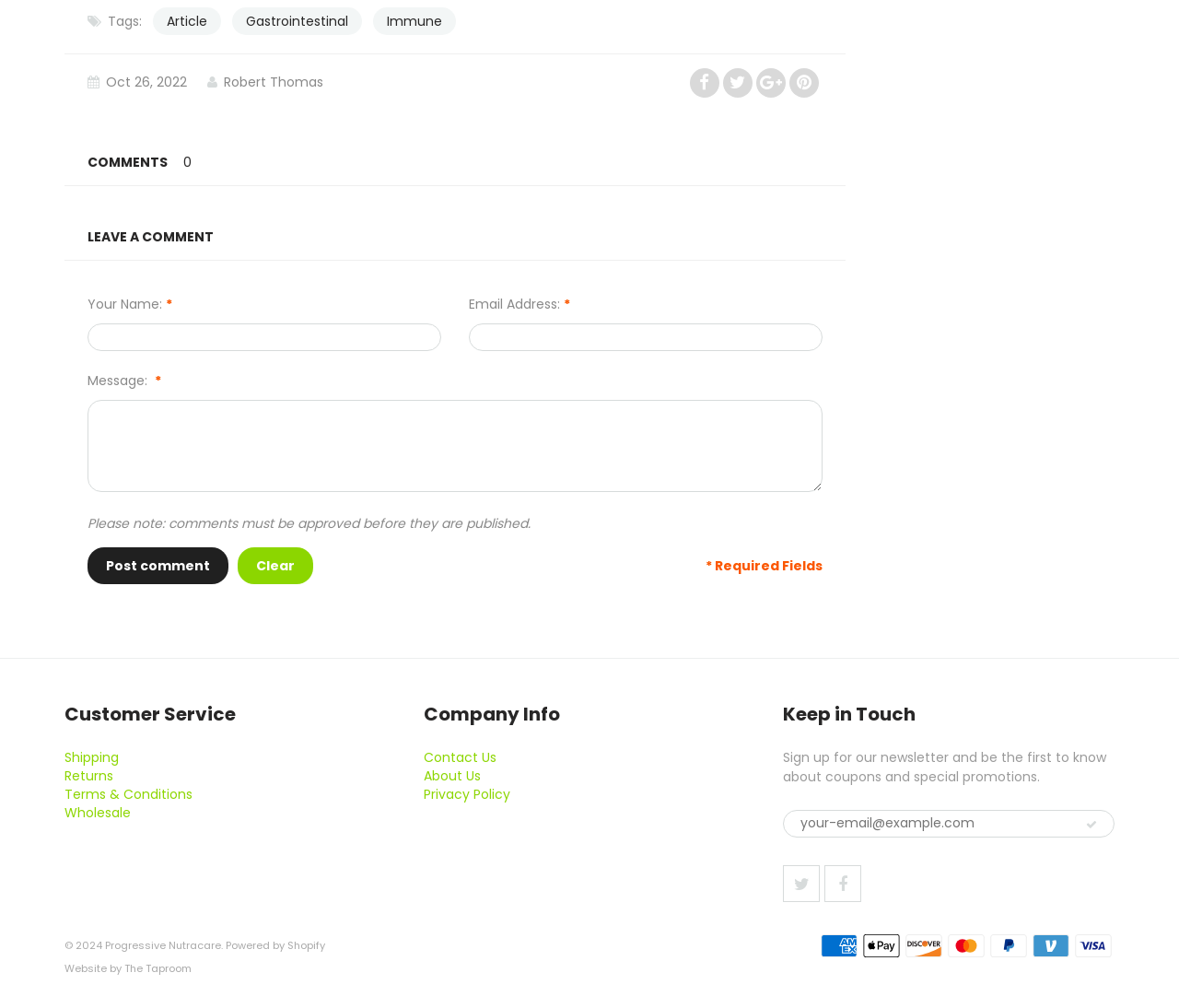Predict the bounding box of the UI element based on this description: "History".

None